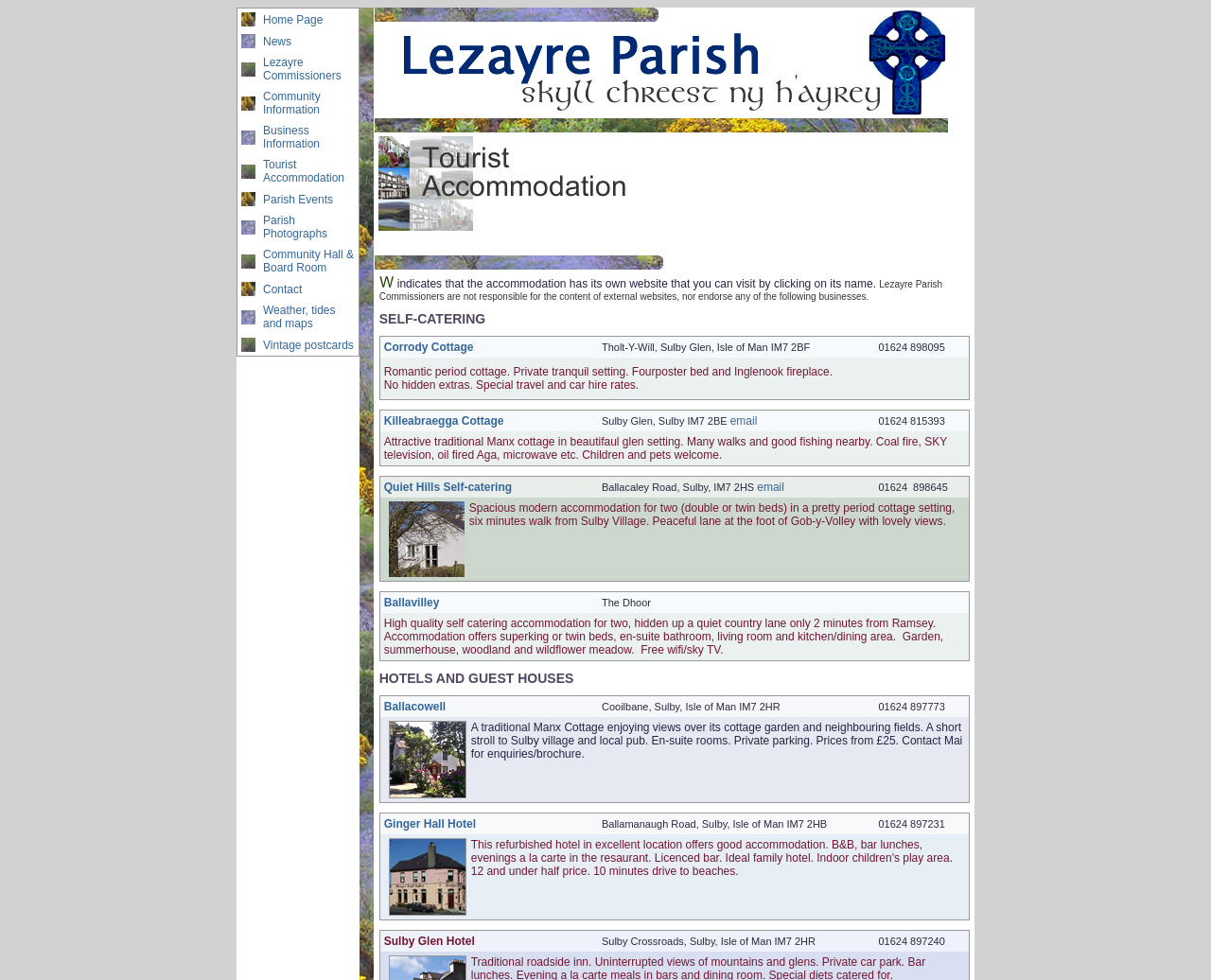Based on the element description Ginger Hall Hotel, identify the bounding box coordinates for the UI element. The coordinates should be in the format (top-left x, top-left y, bottom-right x, bottom-right y) and within the 0 to 1 range.

[0.317, 0.834, 0.393, 0.847]